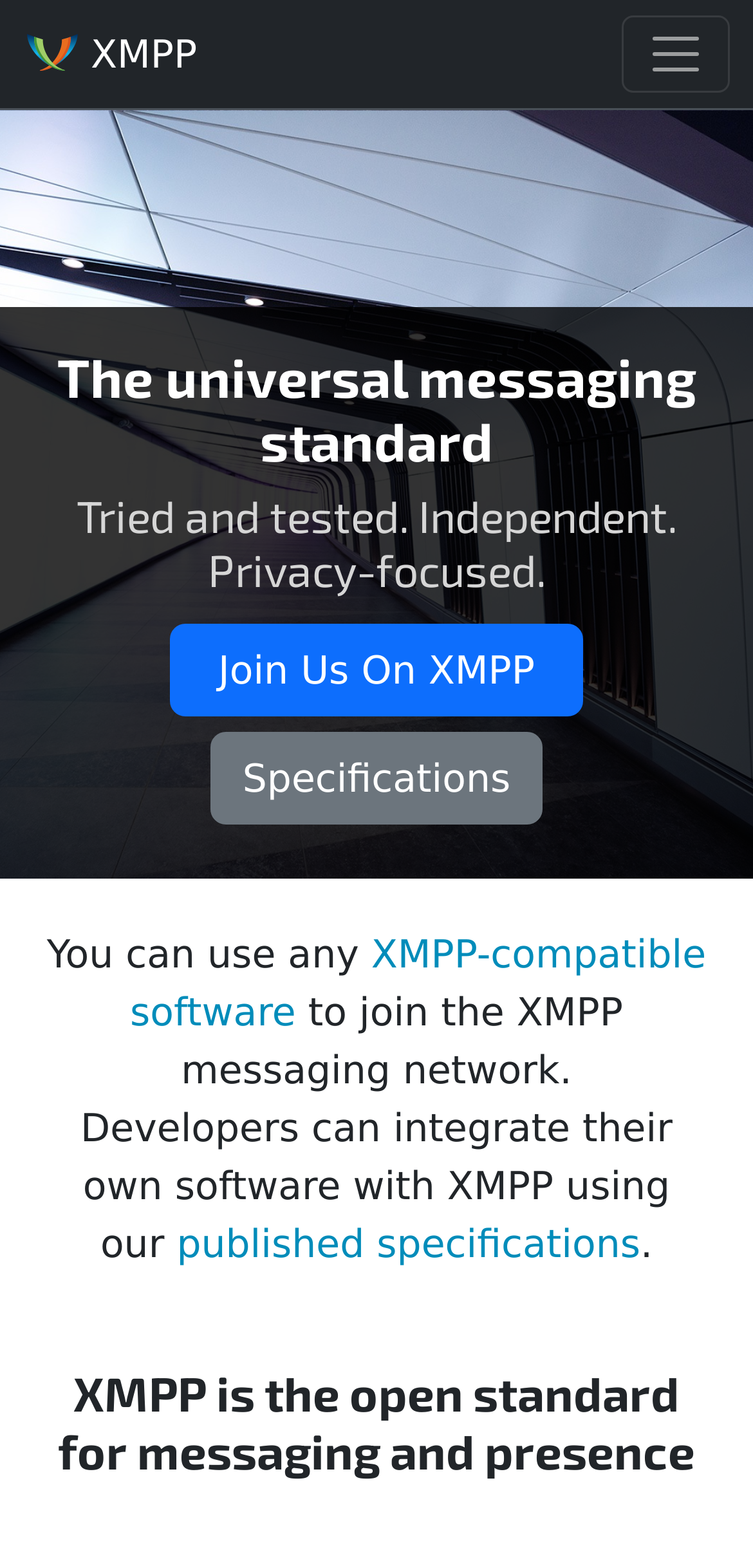What is the logo of XMPP?
Please use the image to deliver a detailed and complete answer.

The logo of XMPP can be found at the top left corner of the webpage, which is an image element with the text 'XMPP logo'.